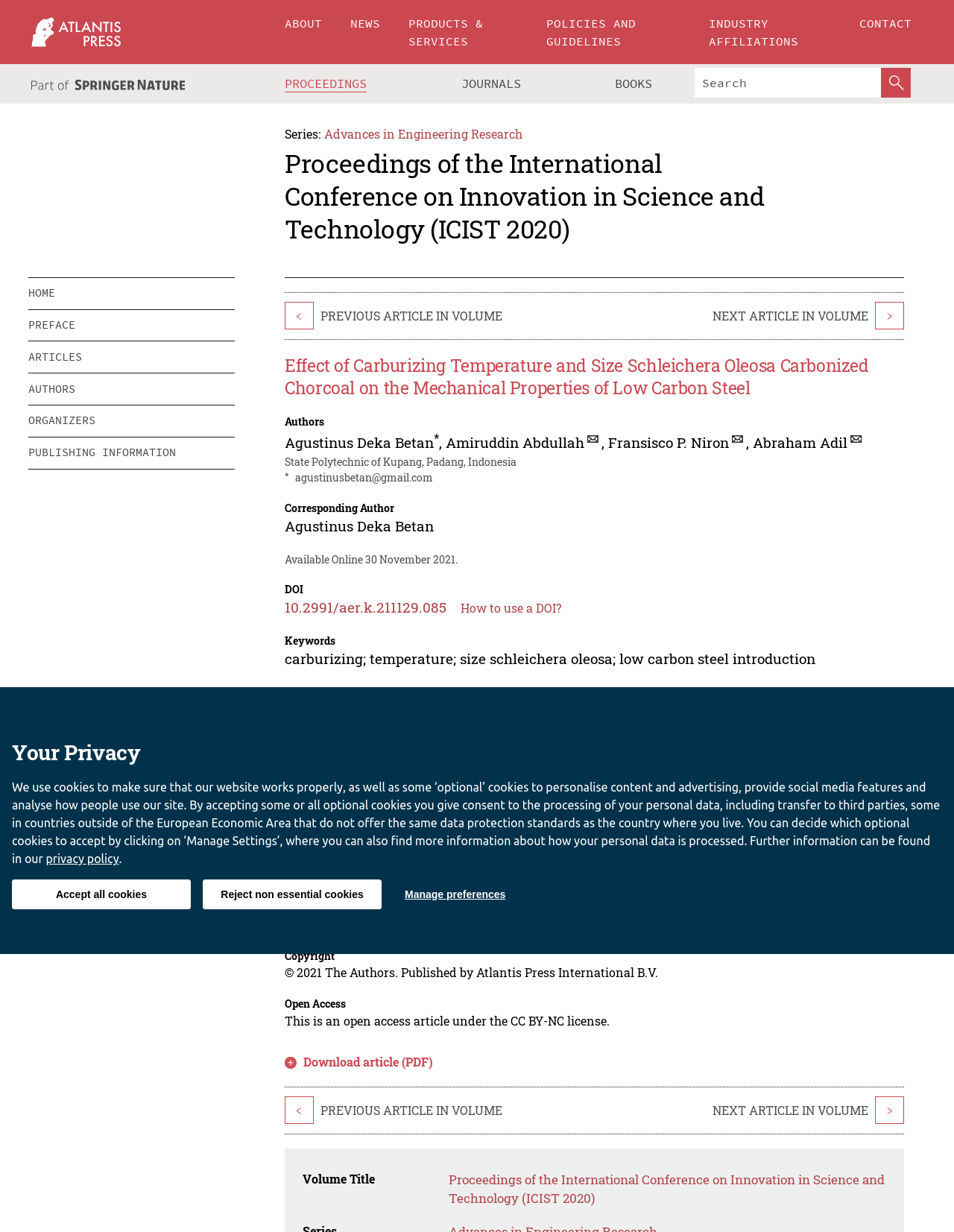Locate the bounding box coordinates of the clickable region necessary to complete the following instruction: "View proceedings". Provide the coordinates in the format of four float numbers between 0 and 1, i.e., [left, top, right, bottom].

[0.284, 0.053, 0.399, 0.084]